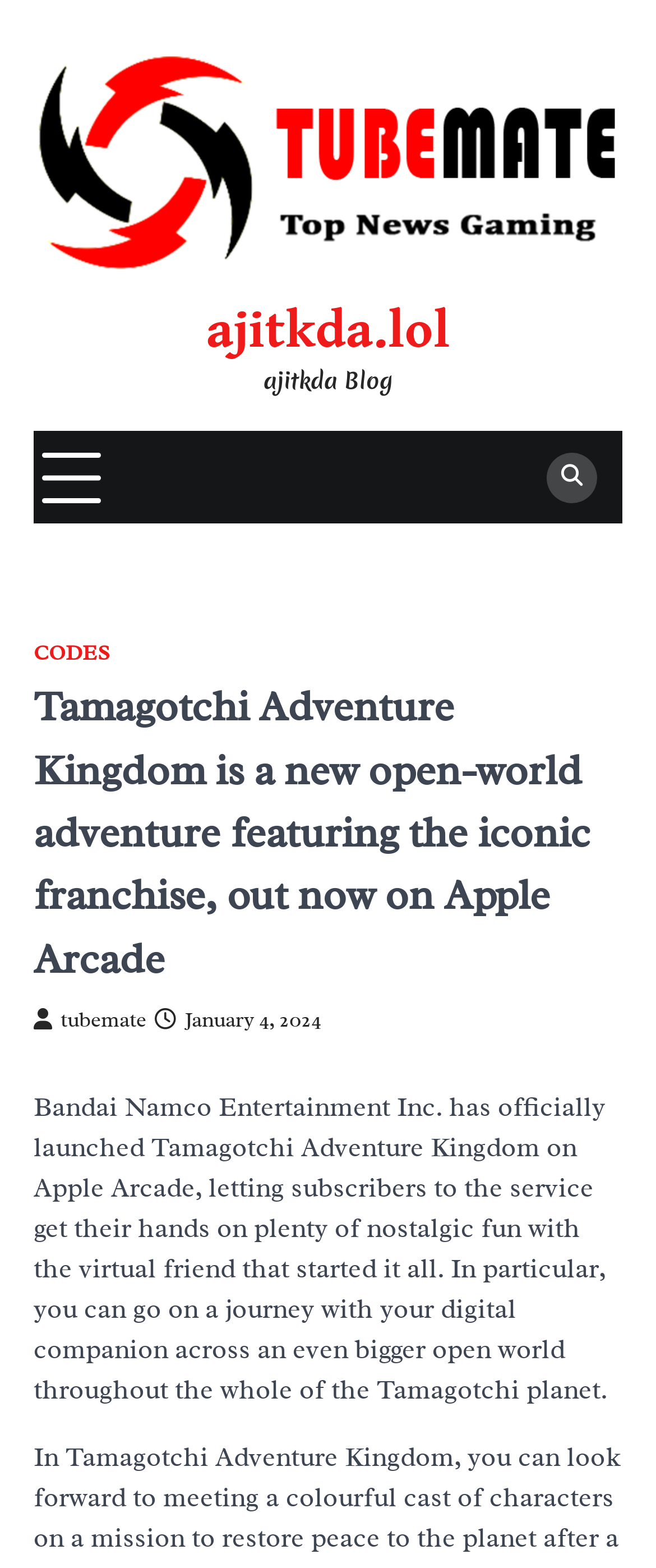Please find the top heading of the webpage and generate its text.

Tamagotchi Adventure Kingdom is a new open-world adventure featuring the iconic franchise, out now on Apple Arcade